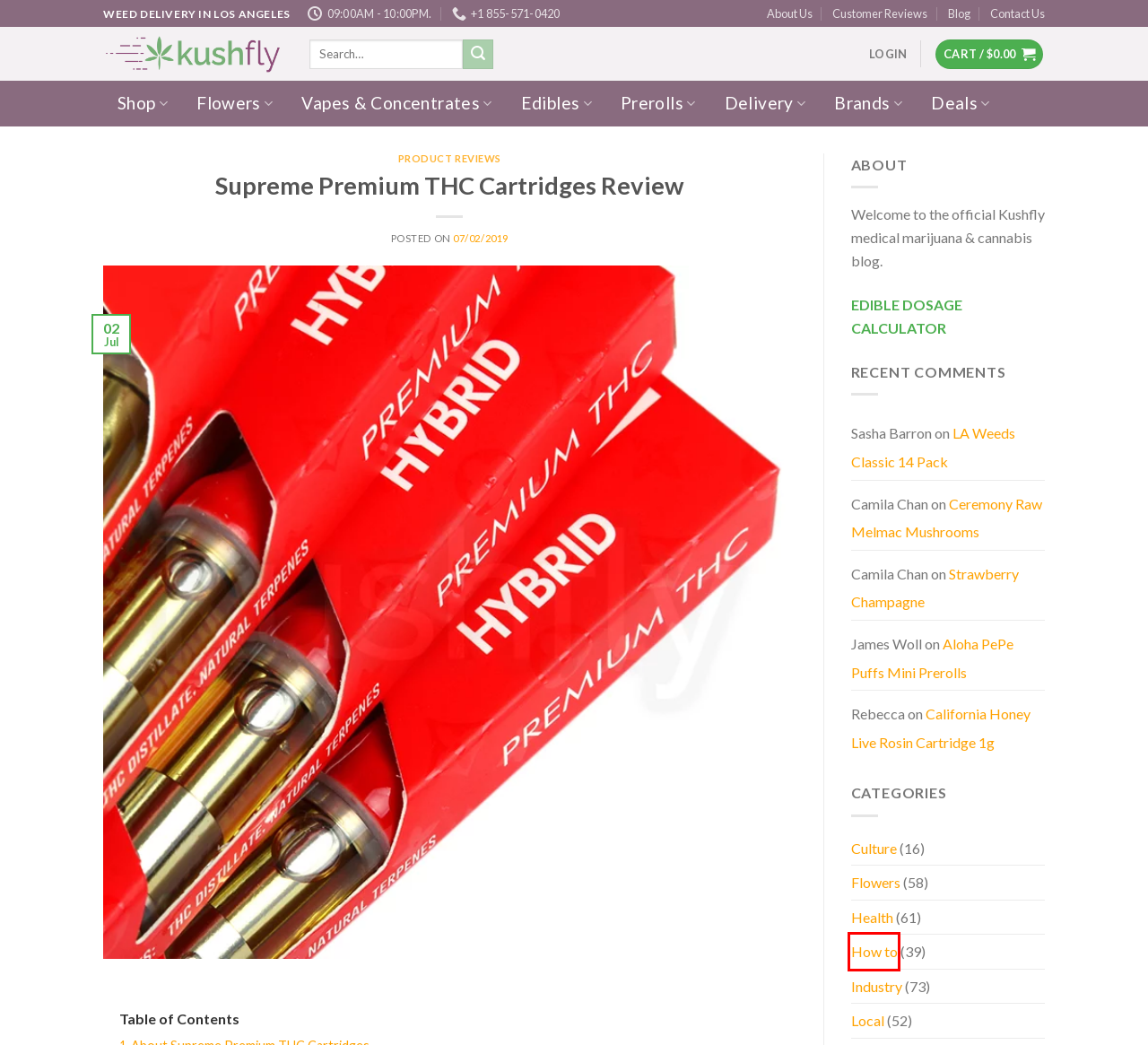Look at the screenshot of a webpage where a red rectangle bounding box is present. Choose the webpage description that best describes the new webpage after clicking the element inside the red bounding box. Here are the candidates:
A. Aloha PePe Puffs Mini Prerolls .5G | Buy Online
B. How to Archives | Kushfly
C. Cart | Kushfly
D. Shop Now | Kushfly
E. Customer Reviews | Kushfly
F. LA Weeds Classic 14 Pack Preroll Delivery in LA
G. Edibles Calculator | Kushfly
H. Strawberry Champagne Strain Delivery in Los Angeles | Buy Online

B